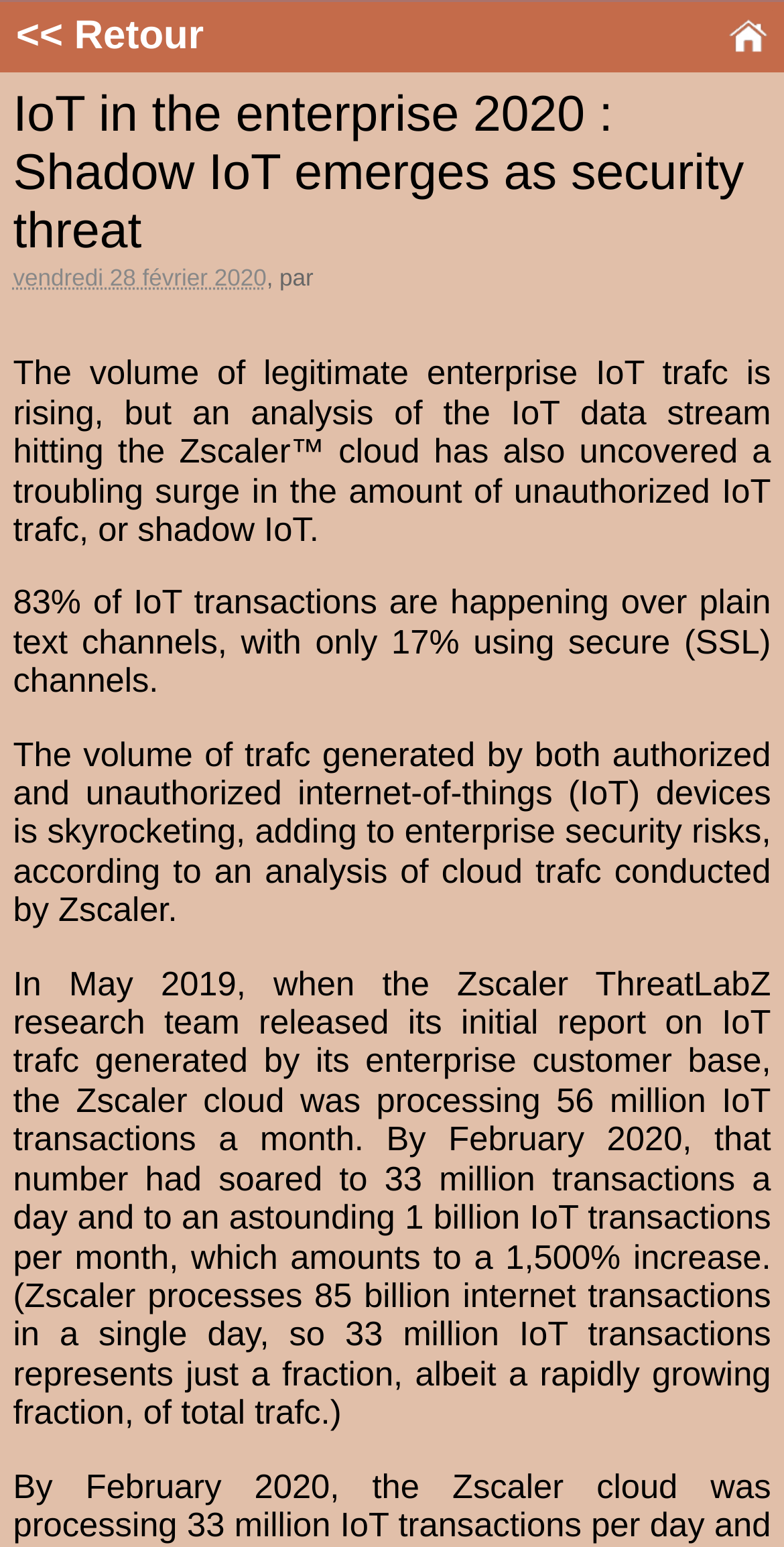Based on what you see in the screenshot, provide a thorough answer to this question: What is the percentage increase in IoT transactions from May 2019 to February 2020?

The percentage increase in IoT transactions can be found in the third paragraph of the article, which states 'By February 2020, that number had soared to 33 million transactions a day and to an astounding 1 billion IoT transactions per month, which amounts to a 1,500% increase.'